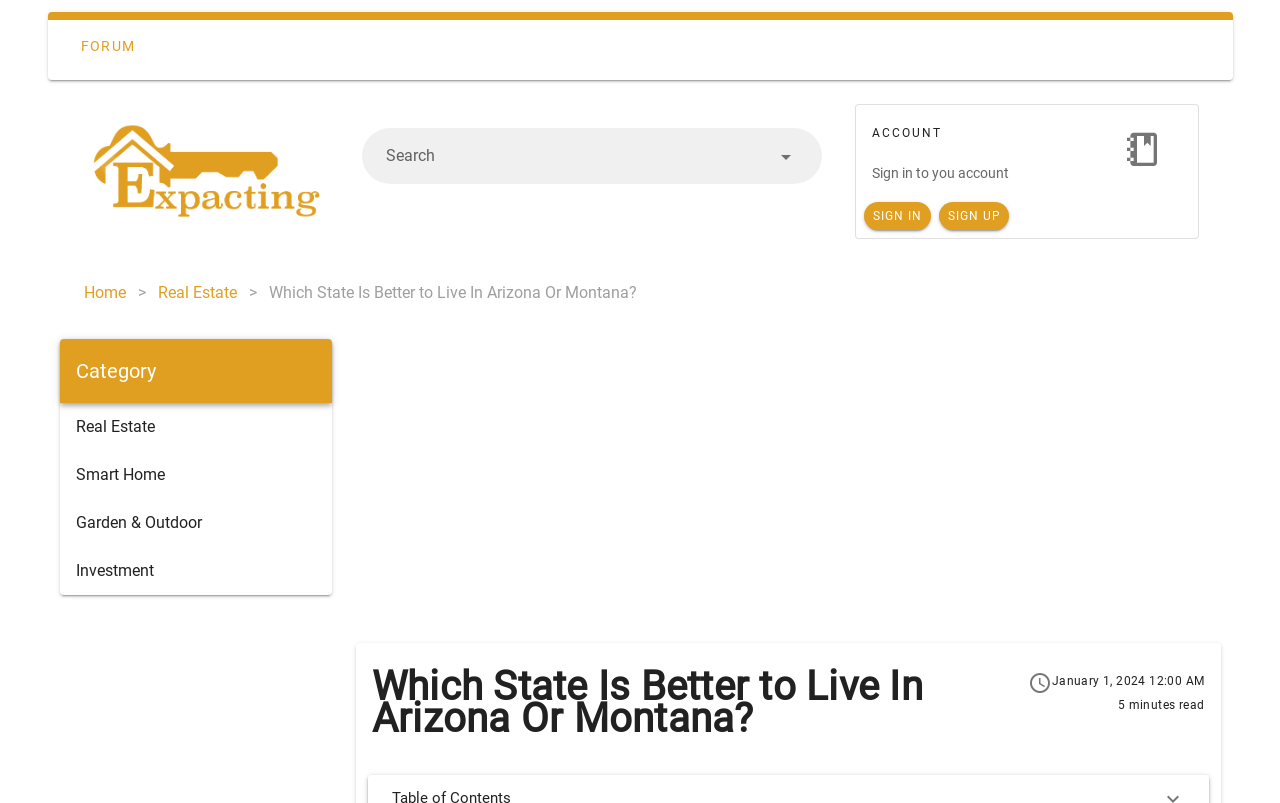What is the estimated reading time of the article?
Please ensure your answer to the question is detailed and covers all necessary aspects.

I found a StaticText '5 minutes read' which suggests that the estimated reading time of the article is 5 minutes.